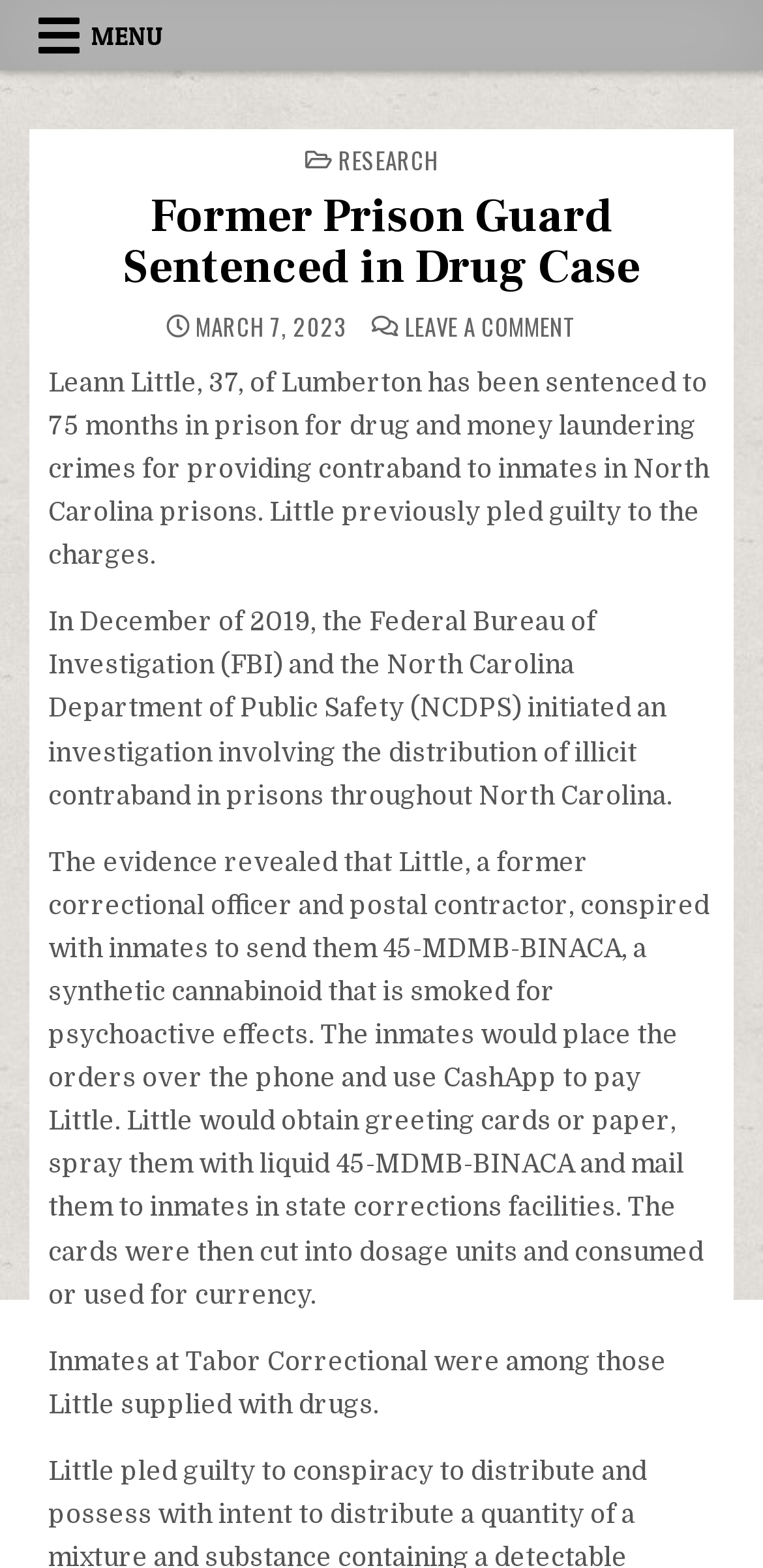Analyze the image and deliver a detailed answer to the question: What is the name of the facility where inmates were supplied with drugs?

The text states that 'Inmates at Tabor Correctional were among those Little supplied with drugs', indicating that Tabor Correctional is one of the facilities where Leann Little supplied drugs to inmates.